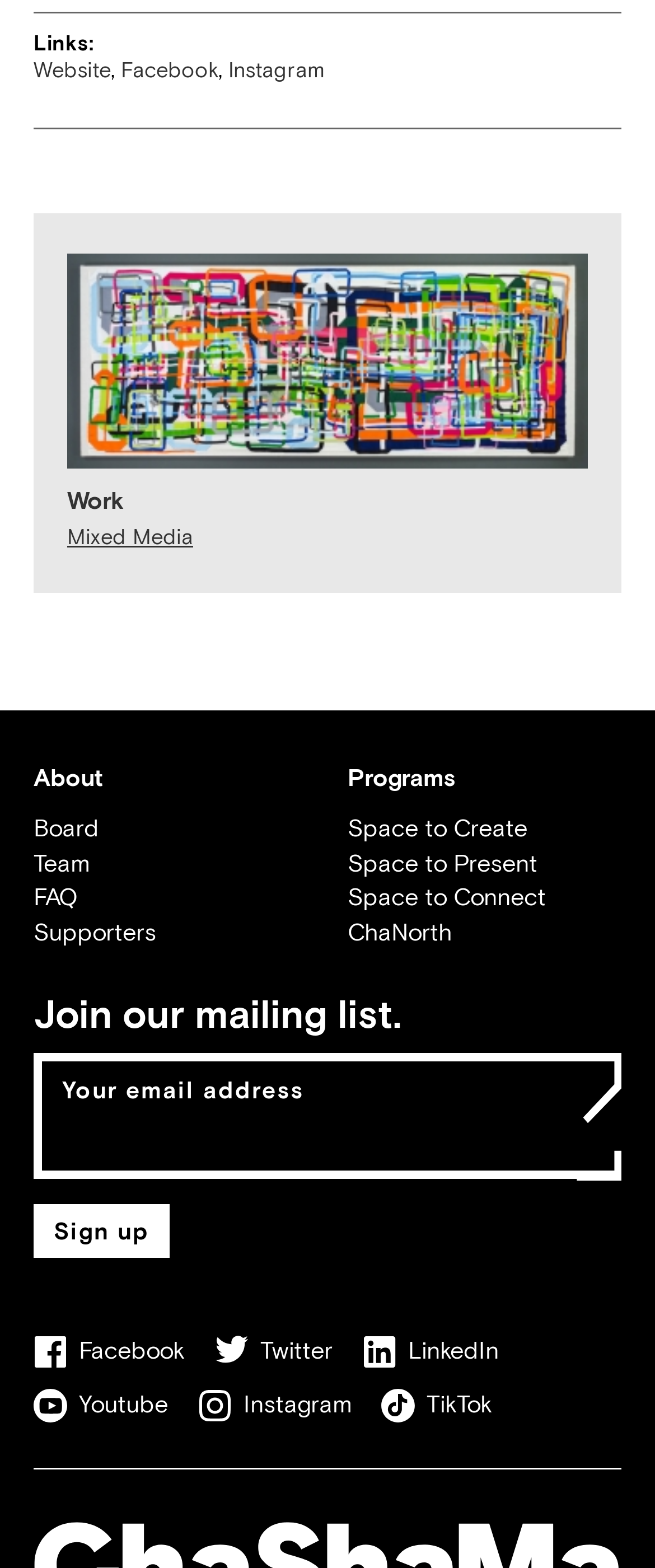What is the main category of programs offered?
Give a detailed response to the question by analyzing the screenshot.

The webpage lists several programs under the category 'Space to', which includes 'Space to Create', 'Space to Present', and 'Space to Connect', indicating that the organization offers programs related to creative spaces.